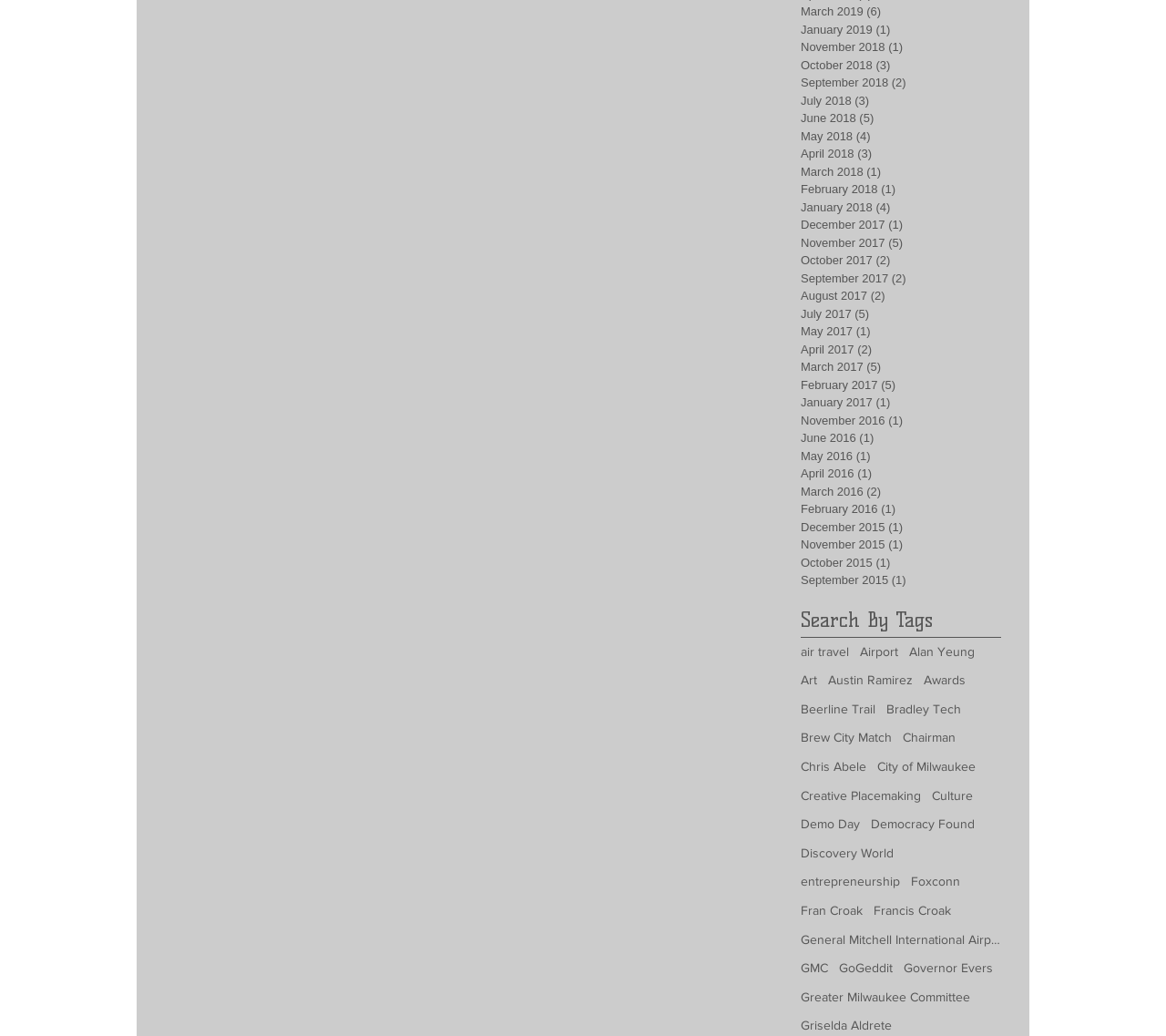What is the tag related to air transportation?
Using the image as a reference, answer the question with a short word or phrase.

air travel